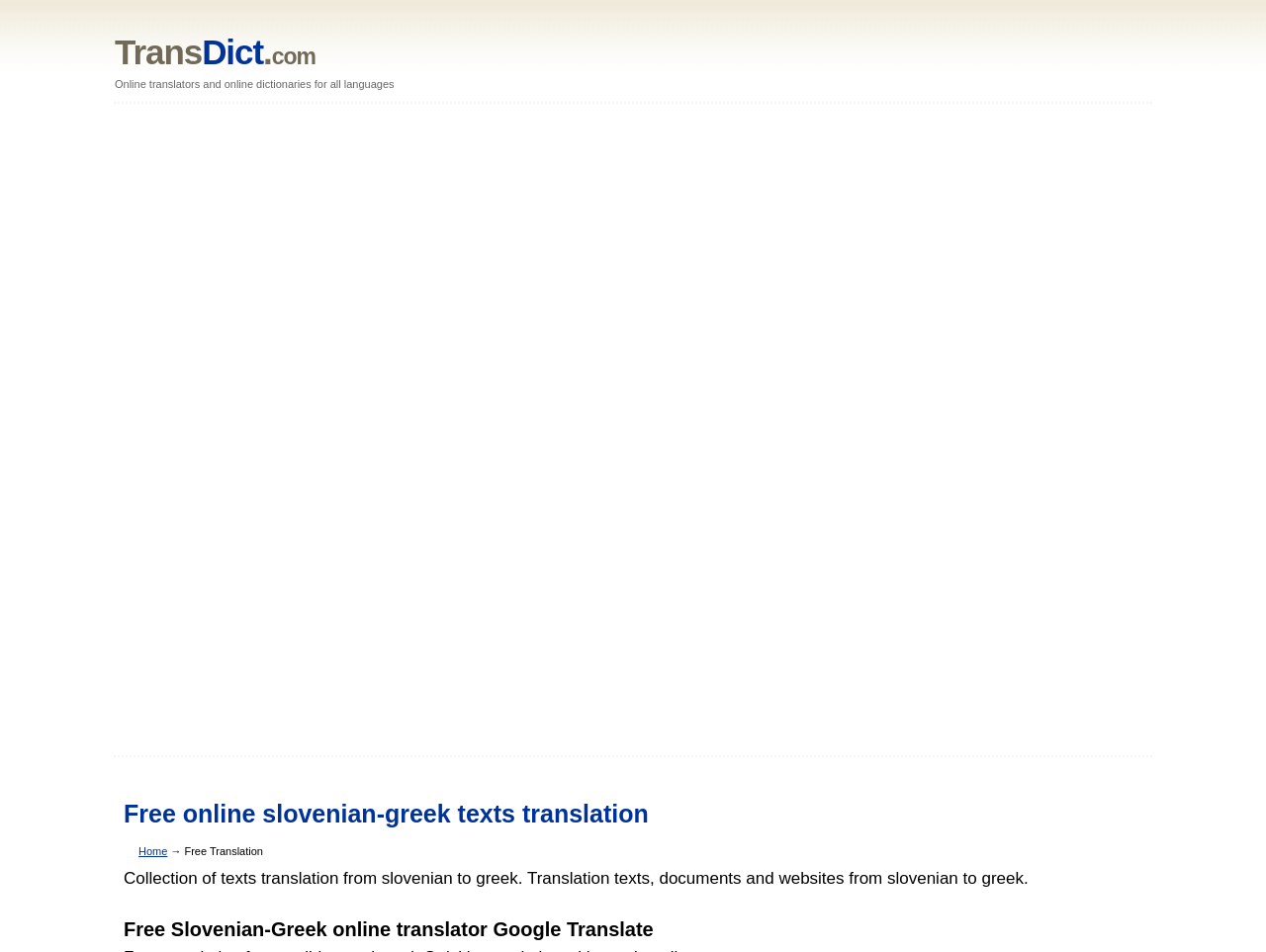Answer the following inquiry with a single word or phrase:
What is the language pair supported by this website?

Slovenian-Greek